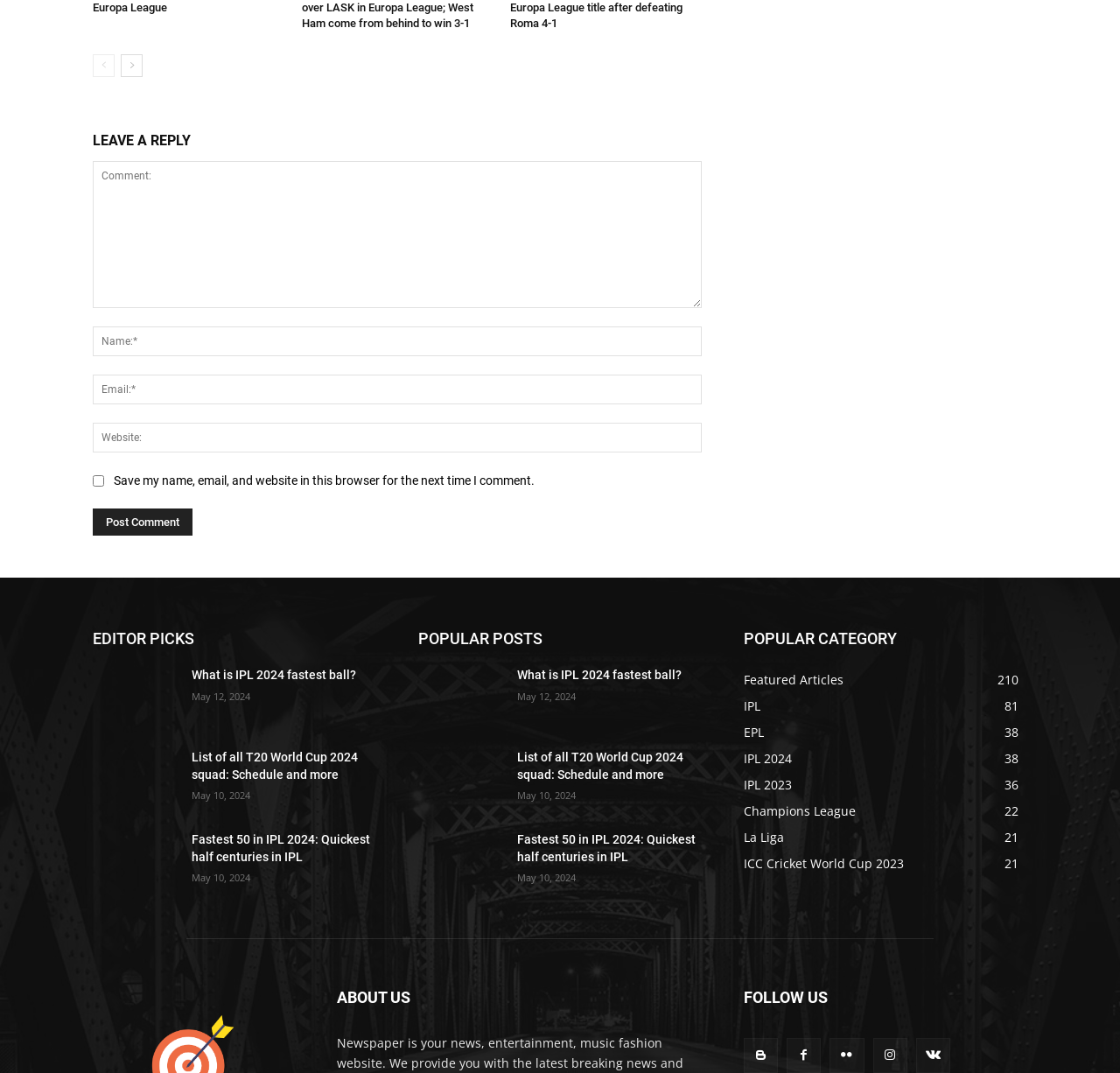Determine the bounding box coordinates of the region that needs to be clicked to achieve the task: "Enter your name in the 'Name:*' field".

[0.083, 0.305, 0.627, 0.332]